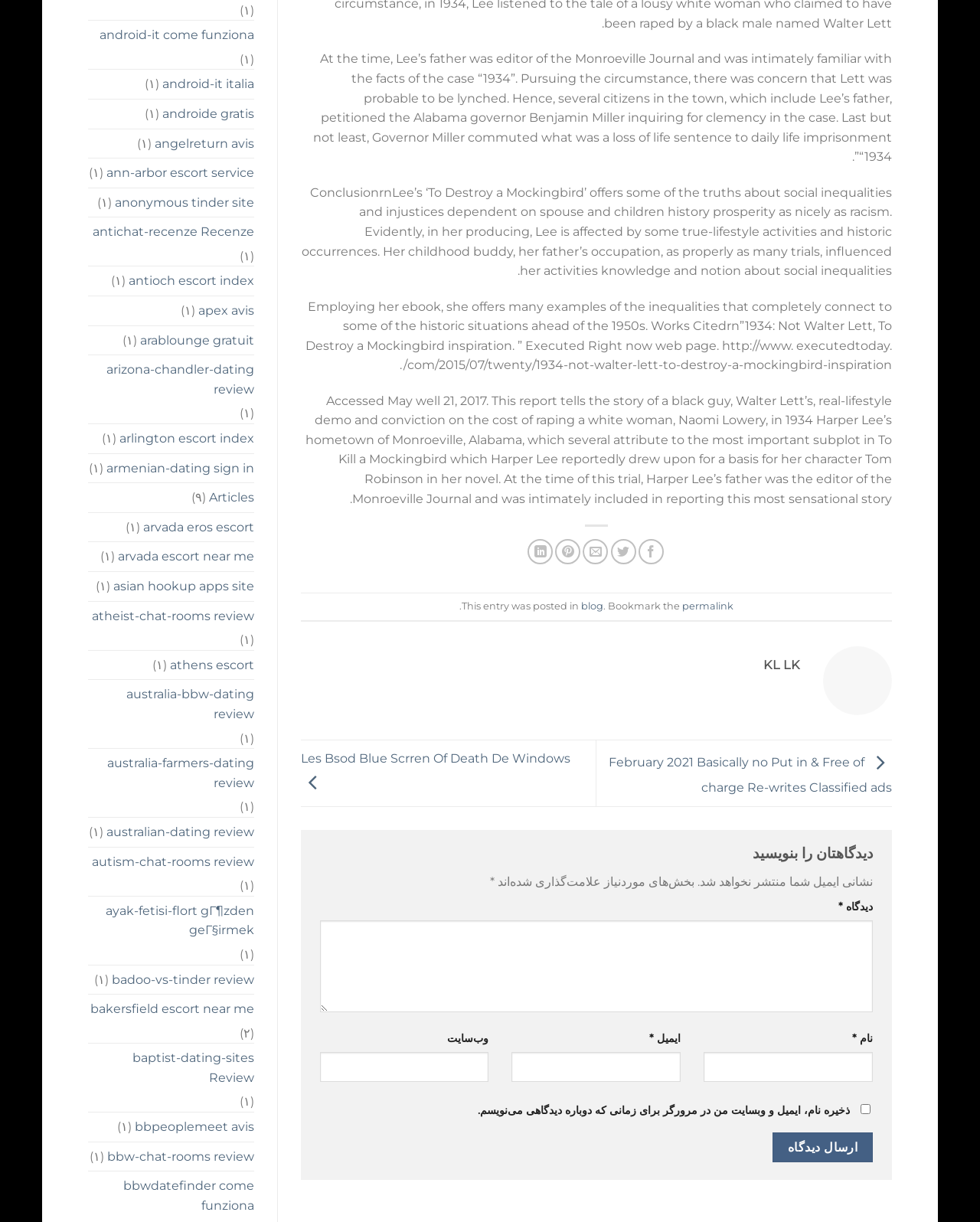Provide a brief response to the question using a single word or phrase: 
Who is the author of the article?

Not specified